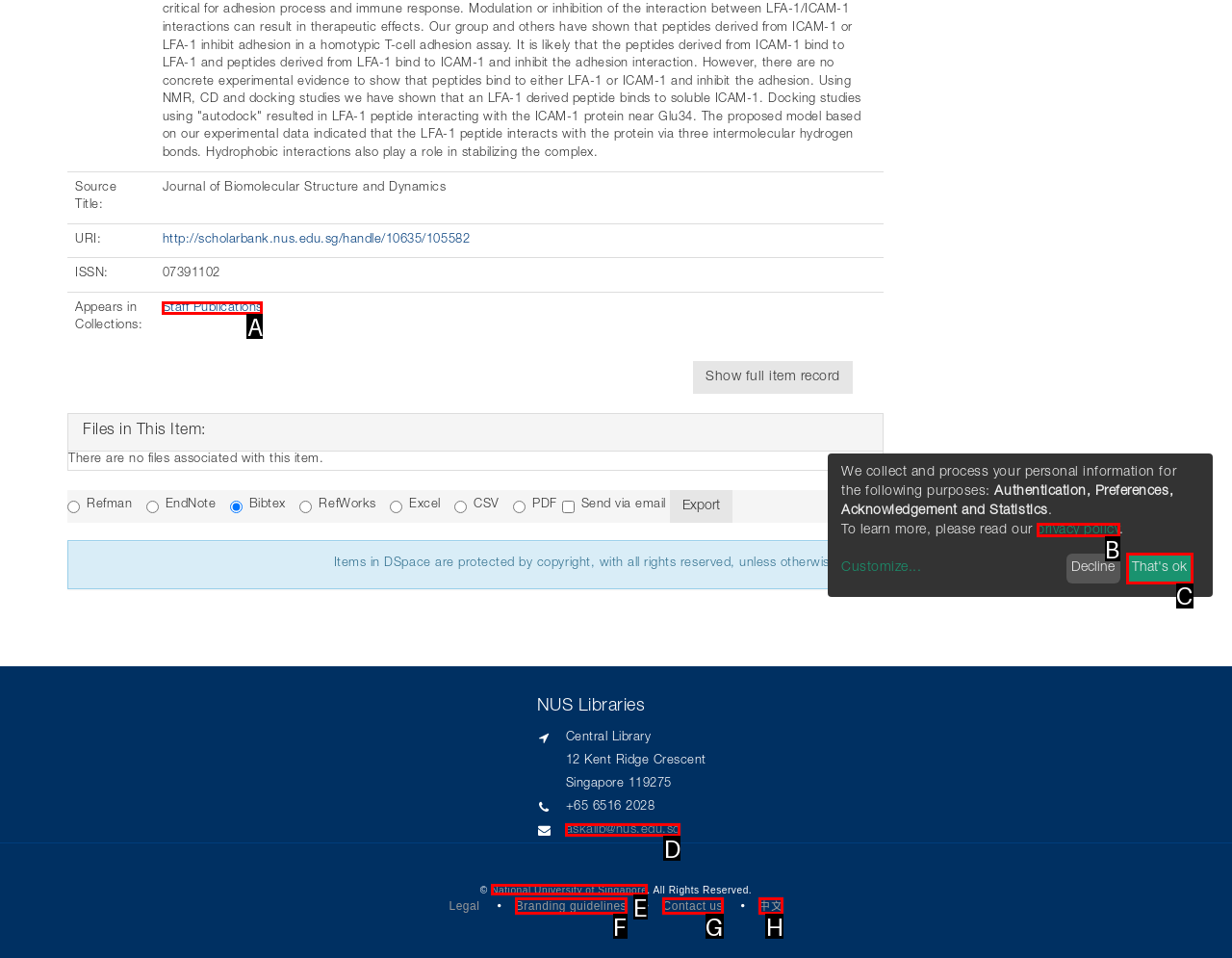Identify the letter corresponding to the UI element that matches this description: privacy policy
Answer using only the letter from the provided options.

B